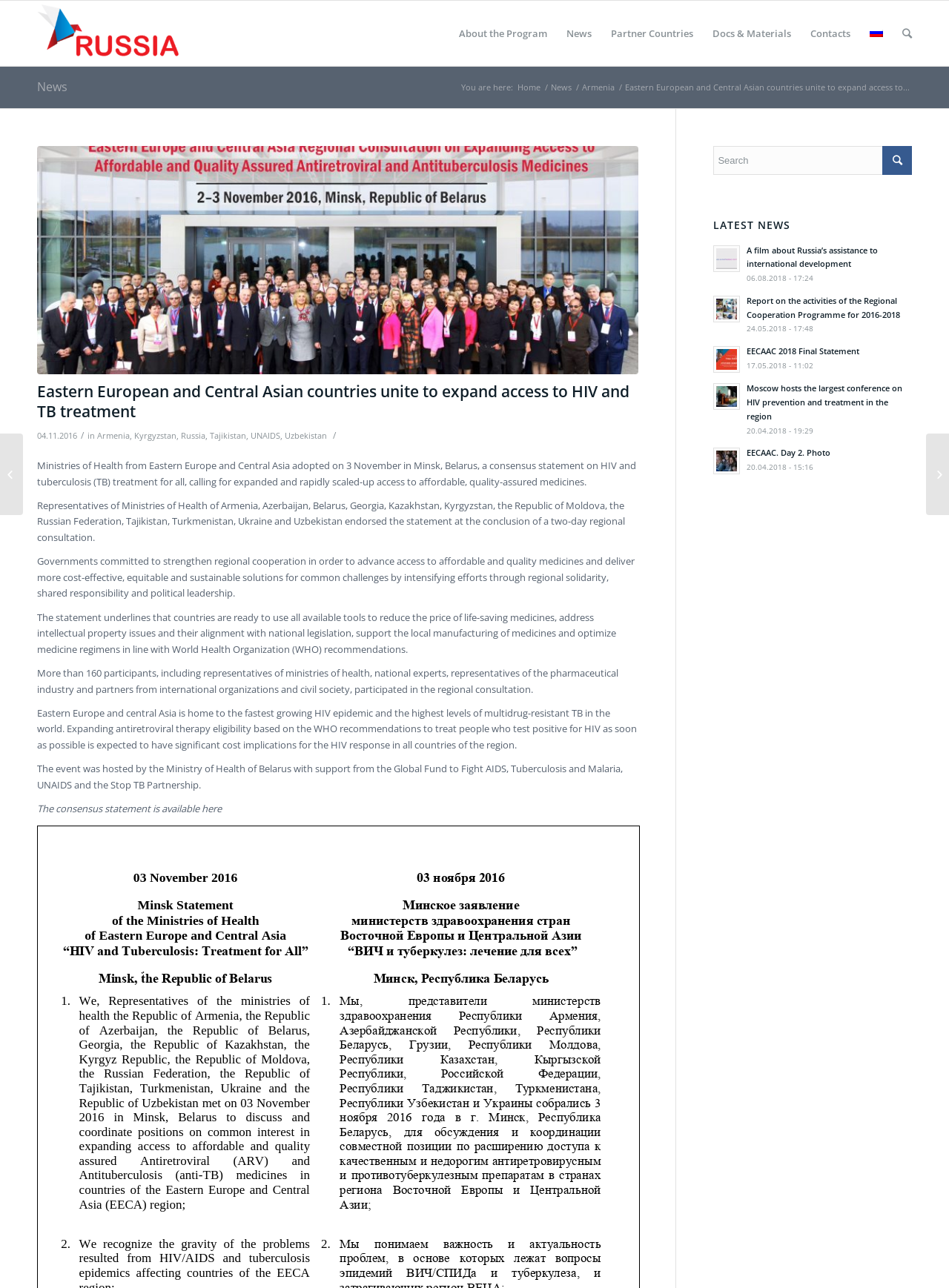What is the name of the organization that hosted the event?
Use the screenshot to answer the question with a single word or phrase.

Ministry of Health of Belarus